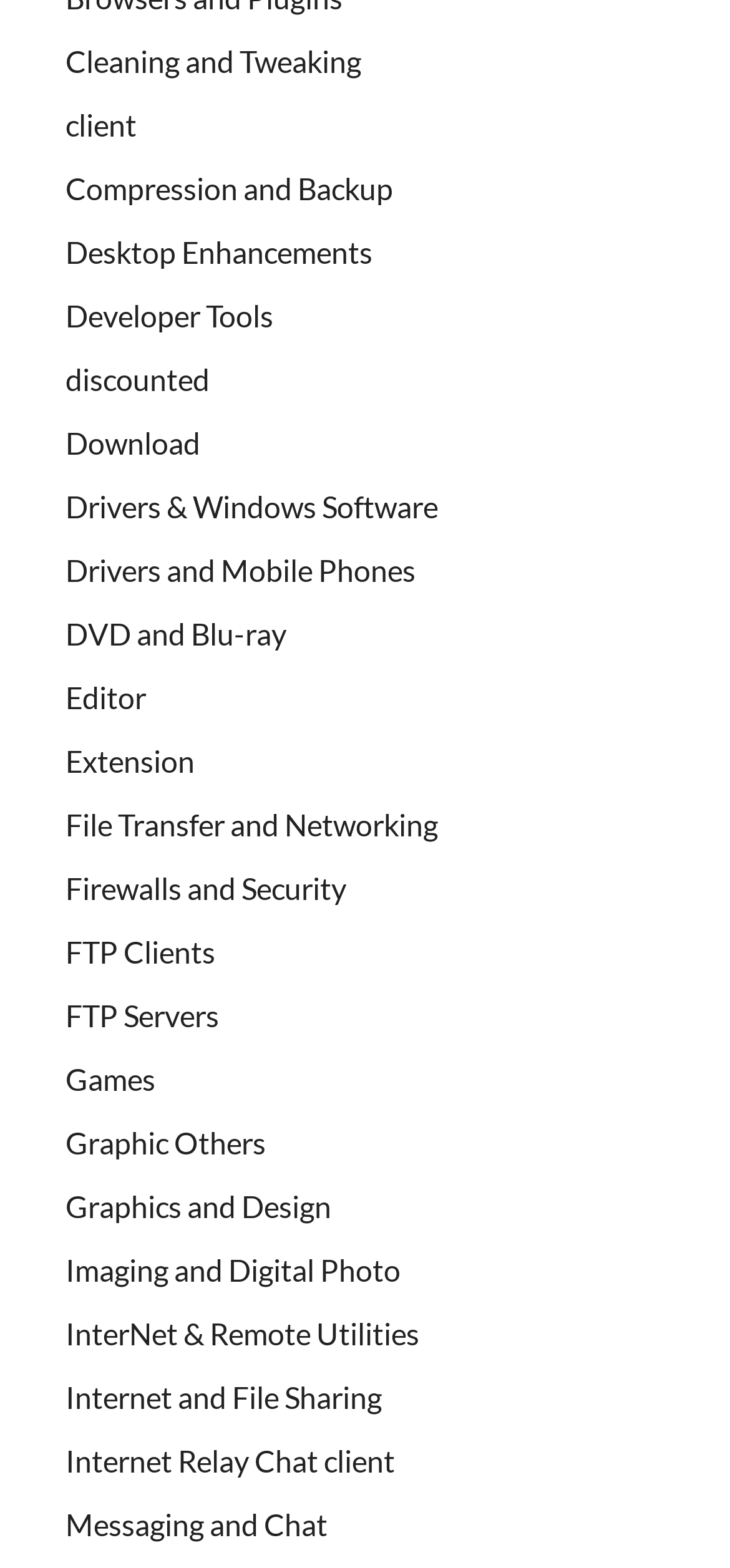Can you identify the bounding box coordinates of the clickable region needed to carry out this instruction: 'Browse Charging Cabinets & Trolleys'? The coordinates should be four float numbers within the range of 0 to 1, stated as [left, top, right, bottom].

None